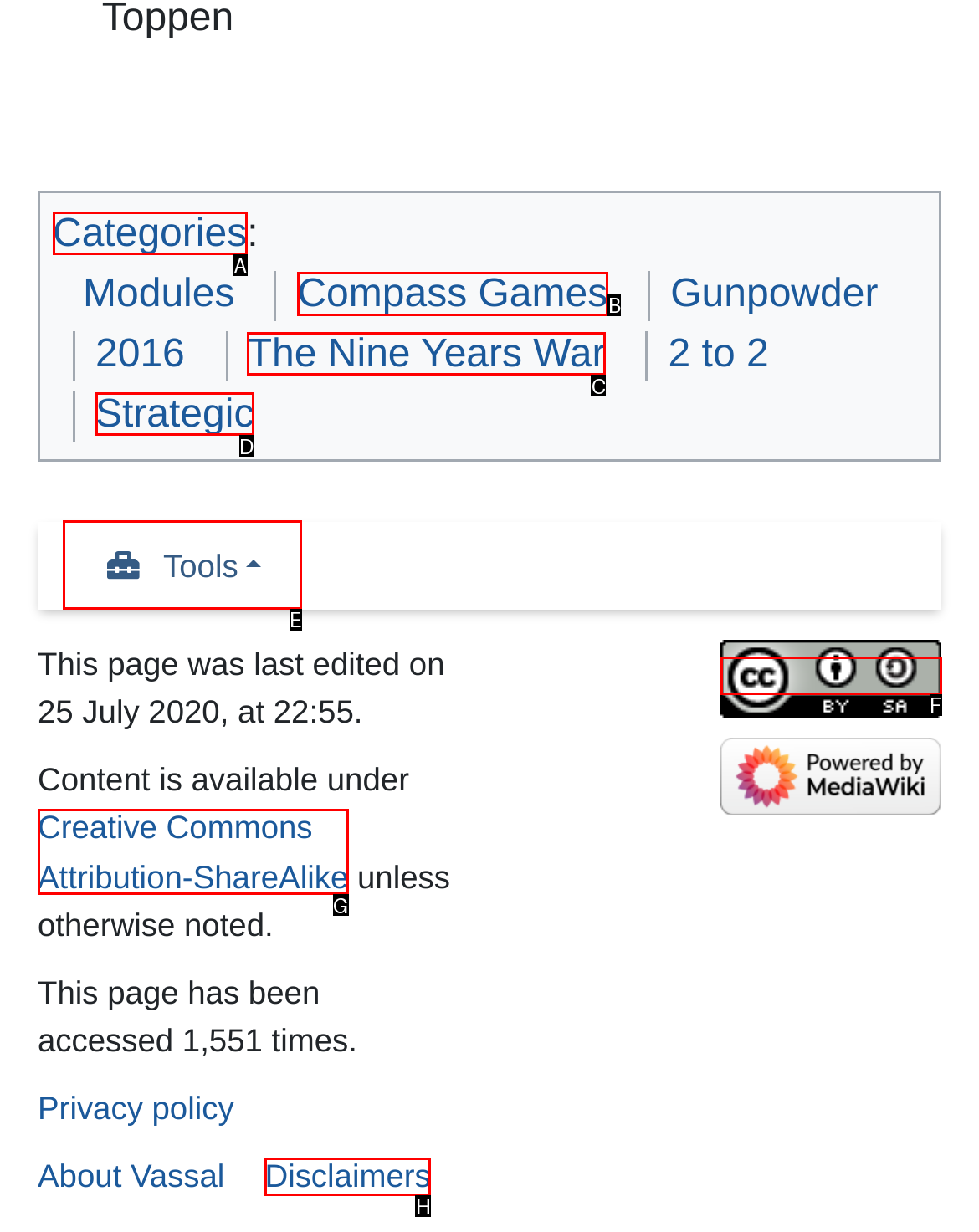Indicate which lettered UI element to click to fulfill the following task: Visit Compass Games
Provide the letter of the correct option.

B